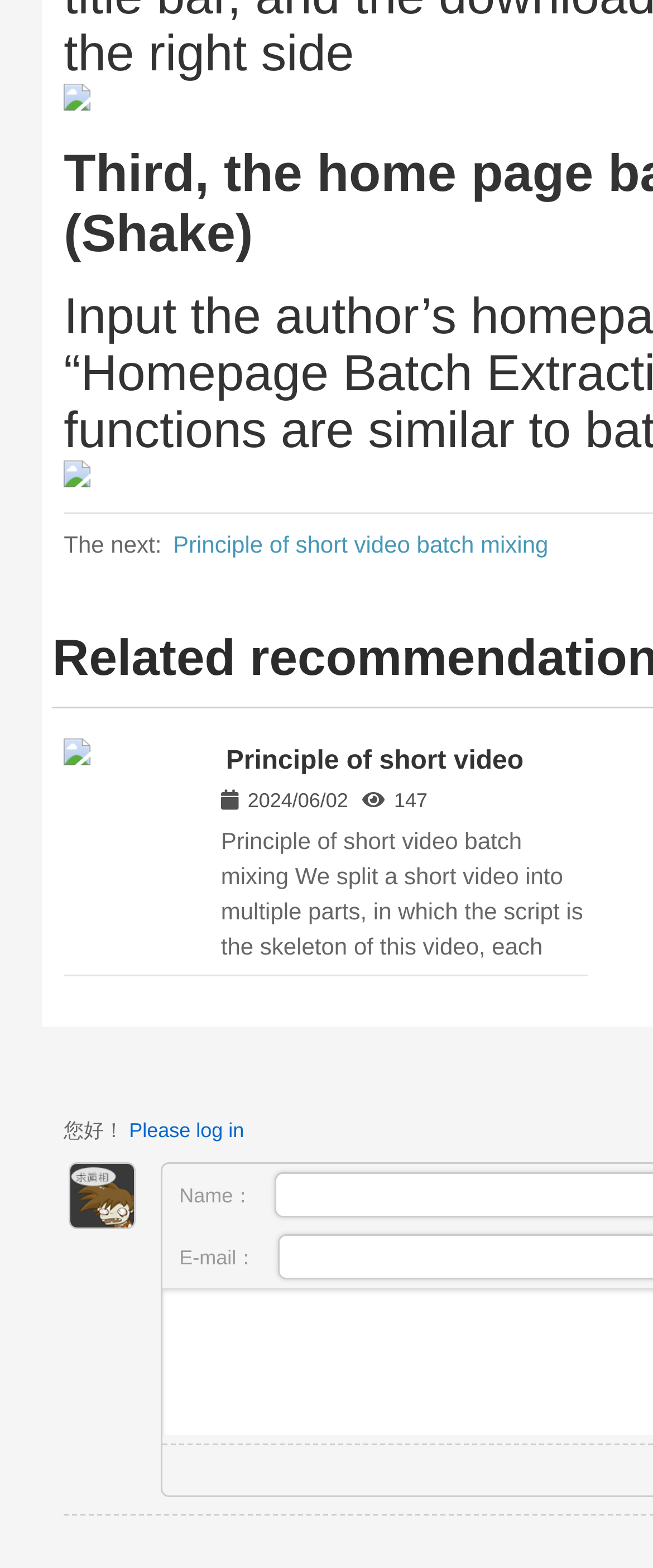How many views does the article have?
Answer the question using a single word or phrase, according to the image.

147